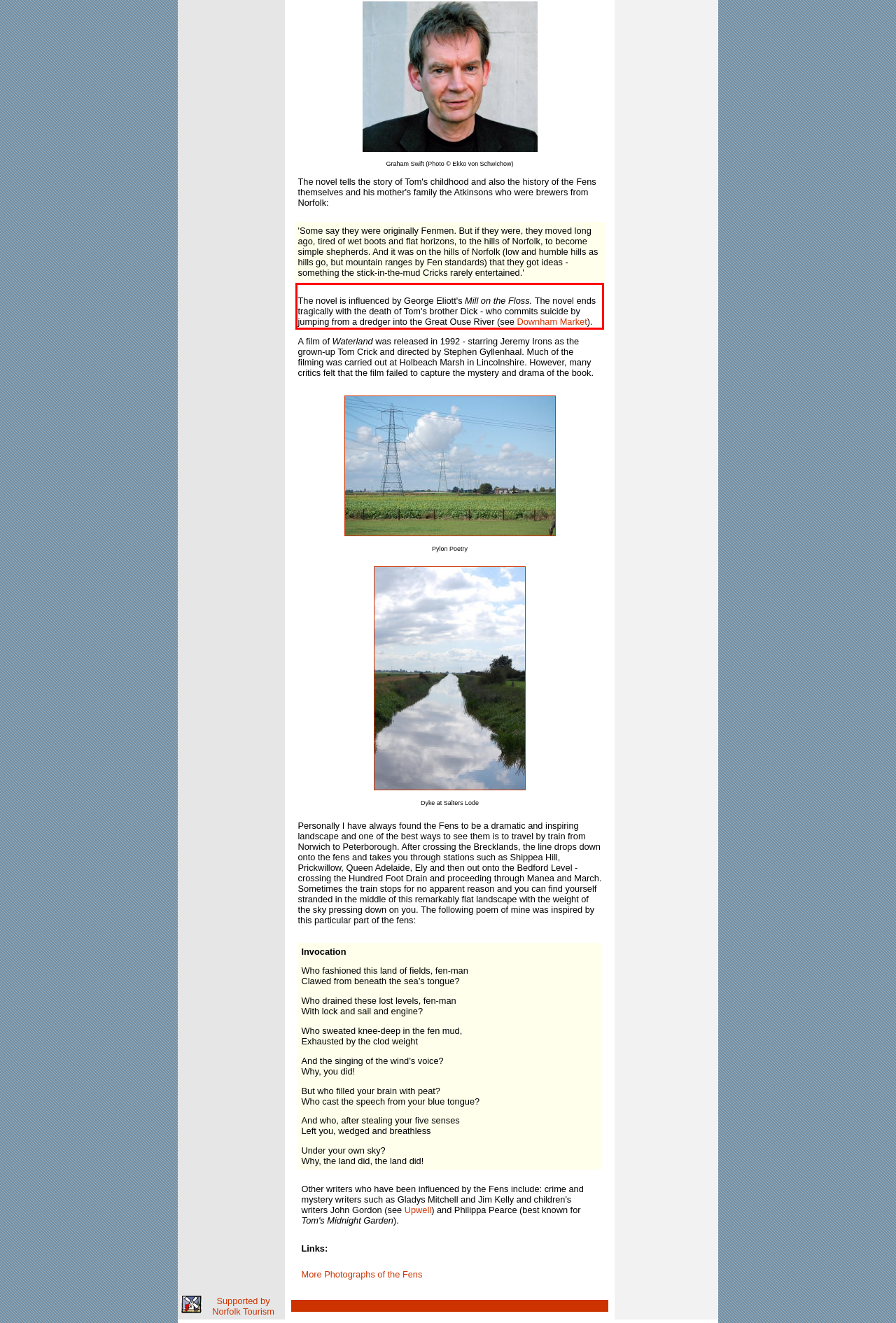Examine the screenshot of the webpage, locate the red bounding box, and generate the text contained within it.

The novel is influenced by George Eliott's Mill on the Floss. The novel ends tragically with the death of Tom's brother Dick - who commits suicide by jumping from a dredger into the Great Ouse River (see Downham Market).